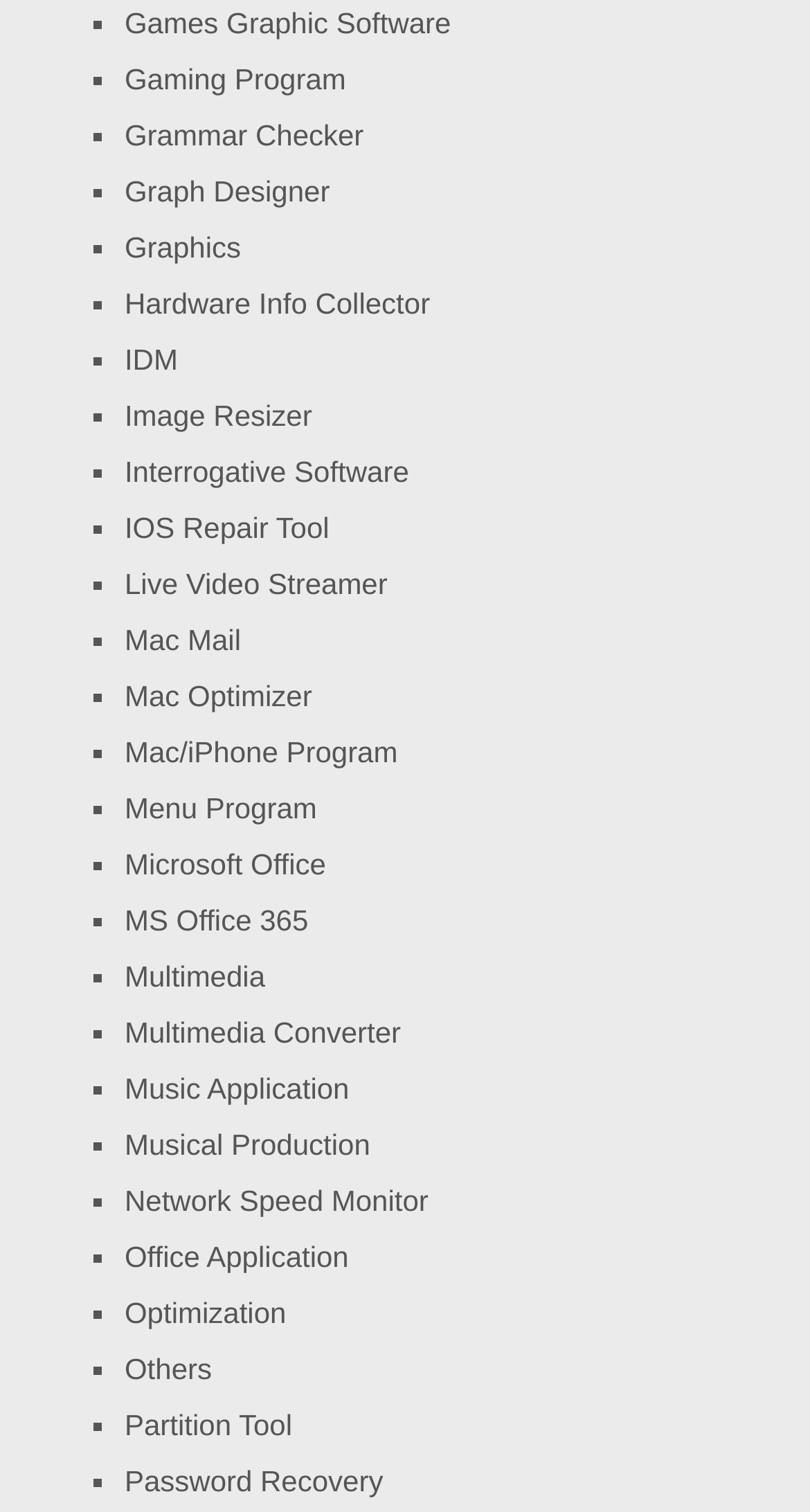Using the given element description, provide the bounding box coordinates (top-left x, top-left y, bottom-right x, bottom-right y) for the corresponding UI element in the screenshot: Musical Production

[0.154, 0.746, 0.457, 0.768]